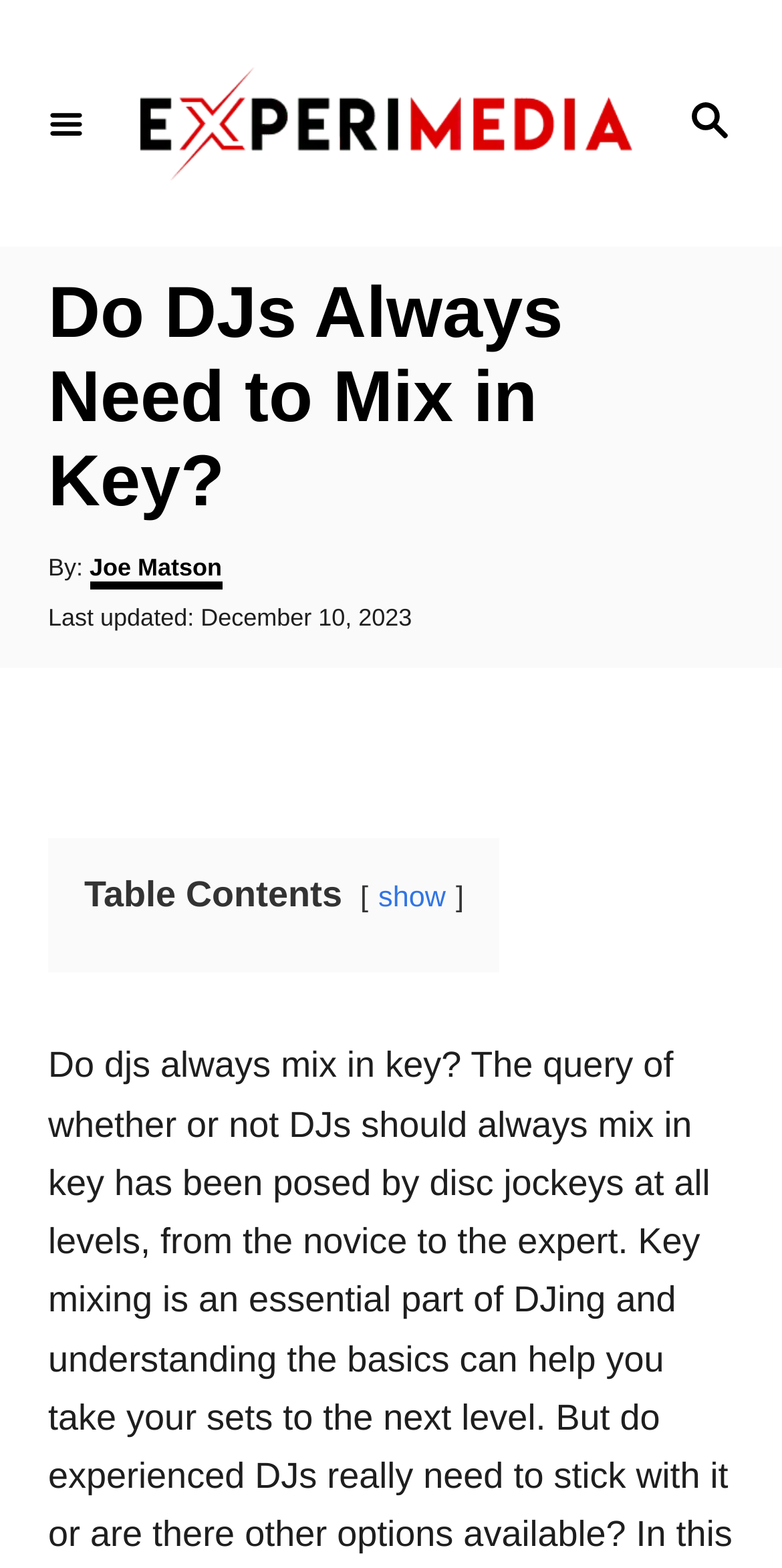What is the author of the article?
Based on the screenshot, provide your answer in one word or phrase.

Joe Matson